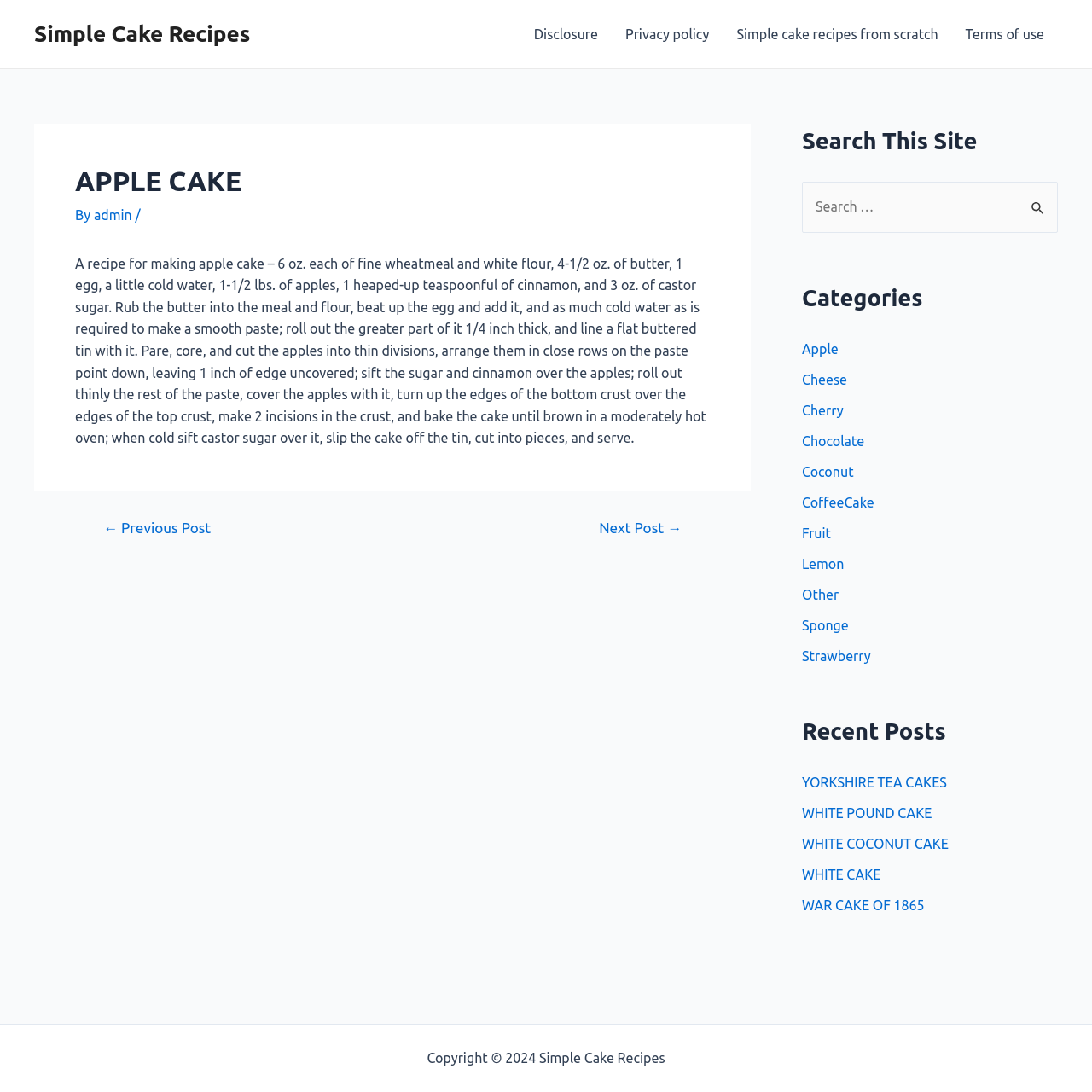Could you find the bounding box coordinates of the clickable area to complete this instruction: "Go to the previous post"?

[0.074, 0.477, 0.213, 0.49]